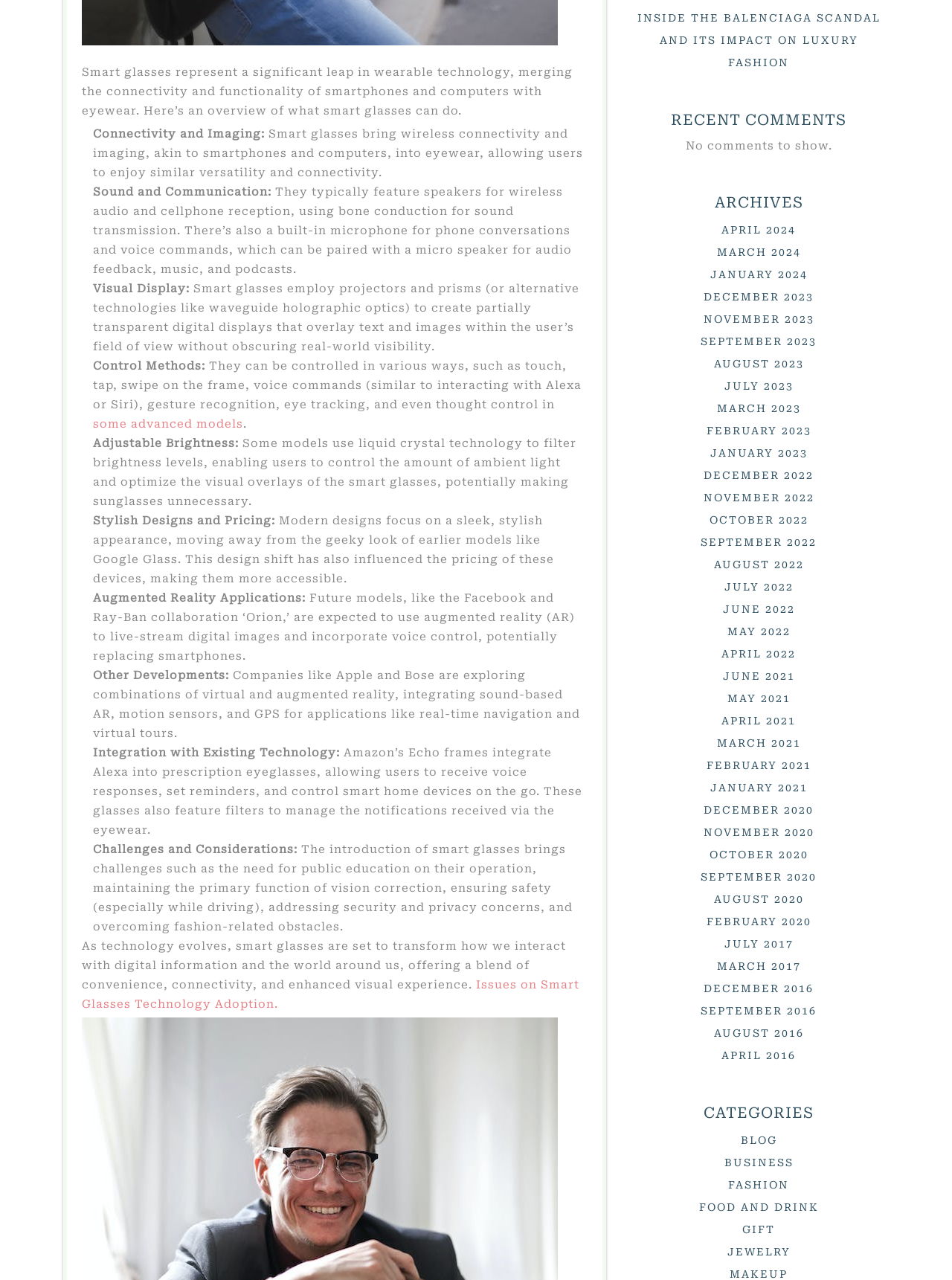Respond with a single word or short phrase to the following question: 
How many months are listed in the 'ARCHIVES' section?

24